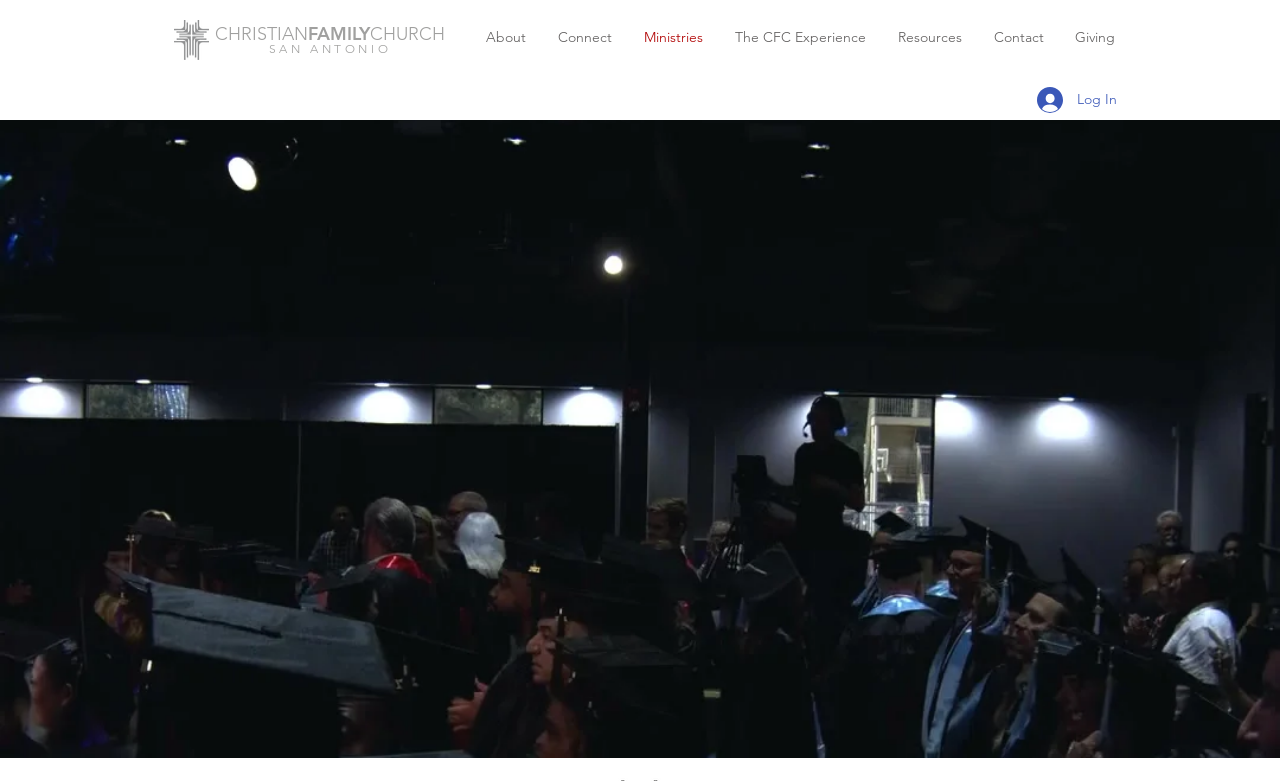Please reply to the following question with a single word or a short phrase:
How many links are in the navigation menu?

7